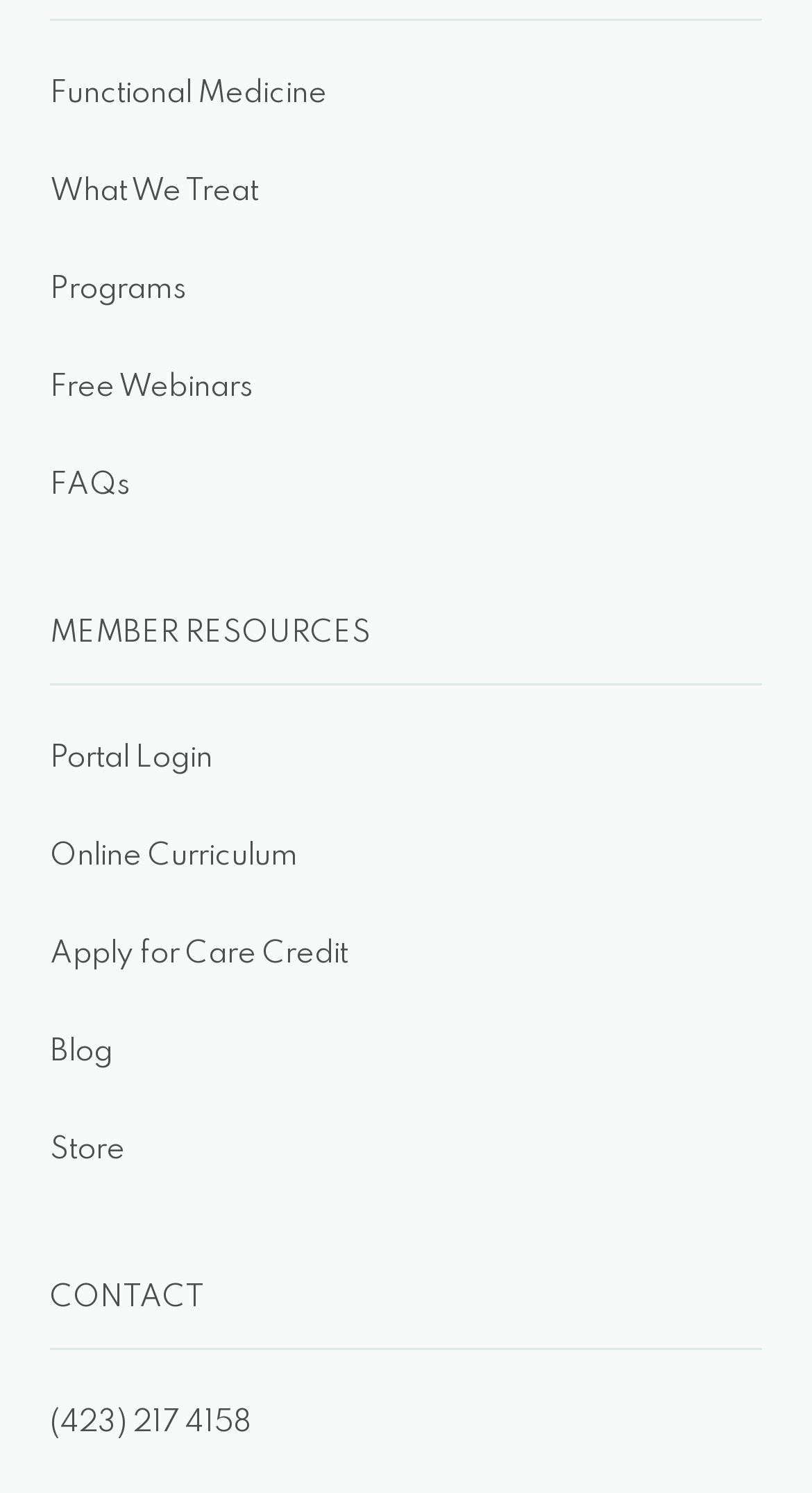What is the second category on the webpage?
Using the information from the image, give a concise answer in one word or a short phrase.

What We Treat